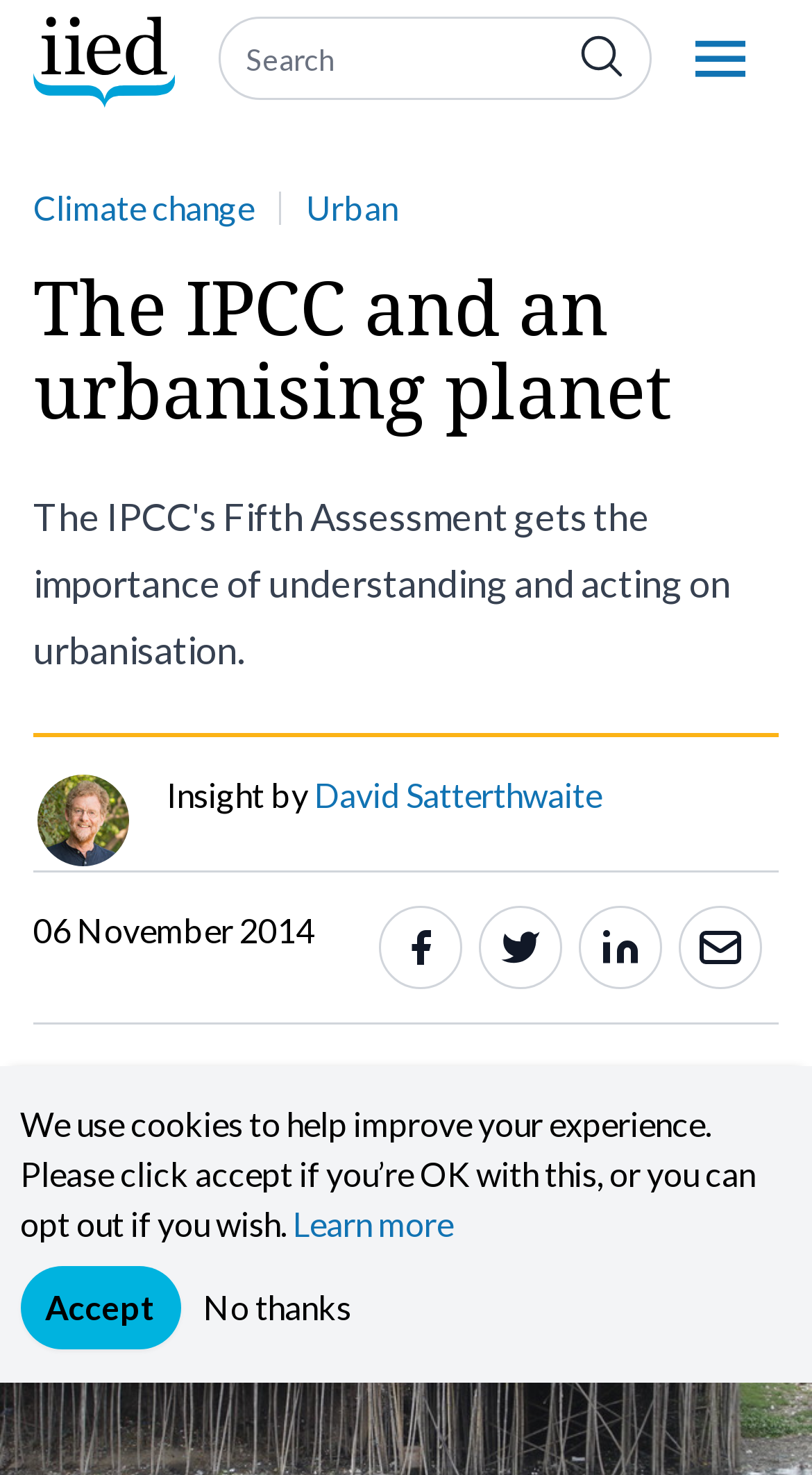Locate the bounding box coordinates of the clickable region to complete the following instruction: "Click the 'Climate change' link."

[0.041, 0.127, 0.313, 0.154]